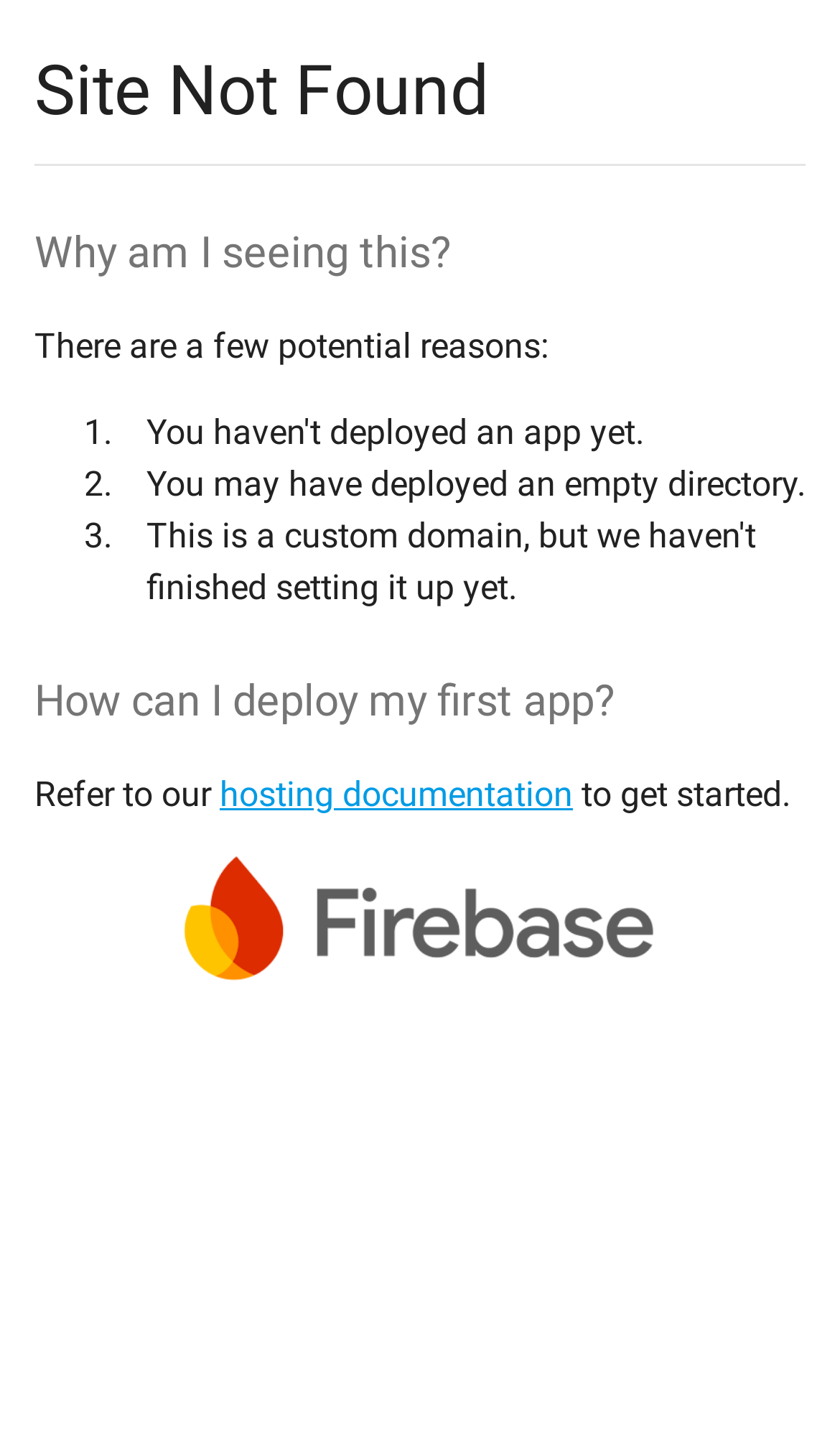Extract the bounding box coordinates for the UI element described as: "hosting documentation".

[0.262, 0.541, 0.682, 0.569]